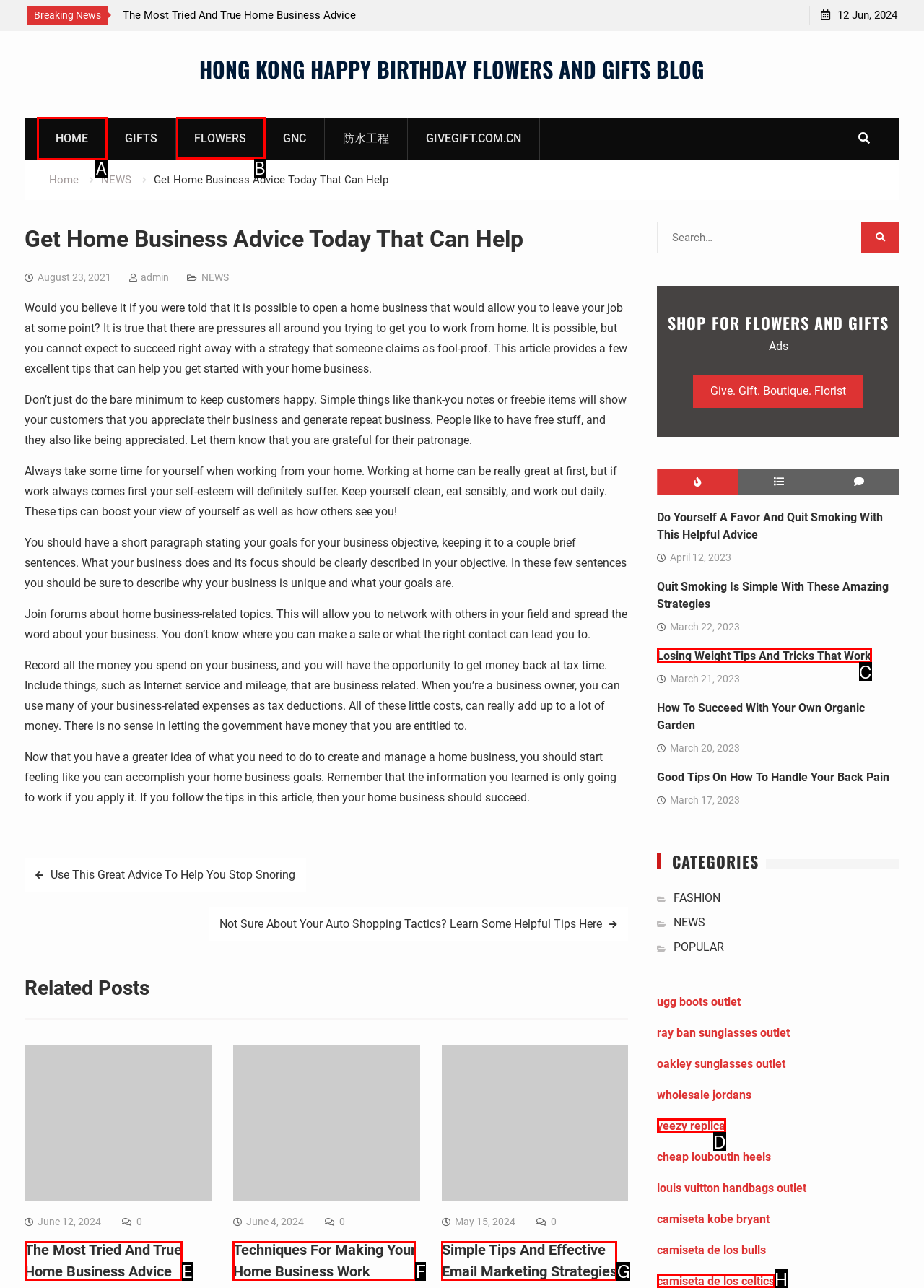Identify the appropriate choice to fulfill this task: Click on the 'HOME' link
Respond with the letter corresponding to the correct option.

A